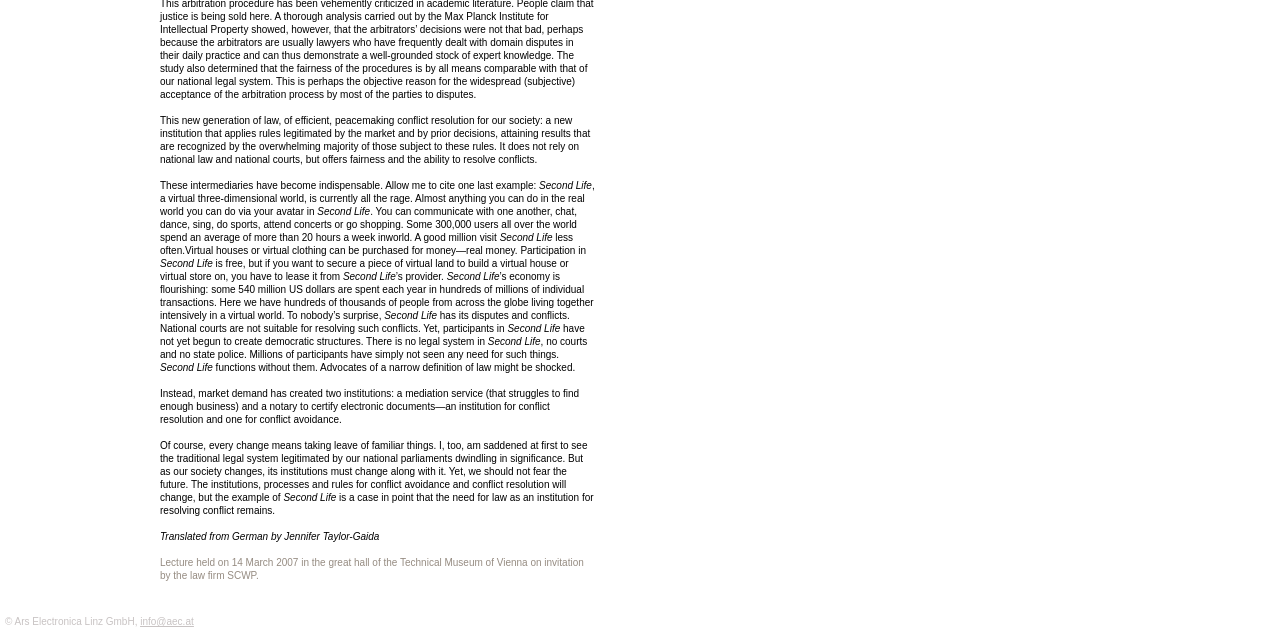Identify the bounding box for the element characterized by the following description: "info@aec.at".

[0.11, 0.973, 0.151, 0.991]